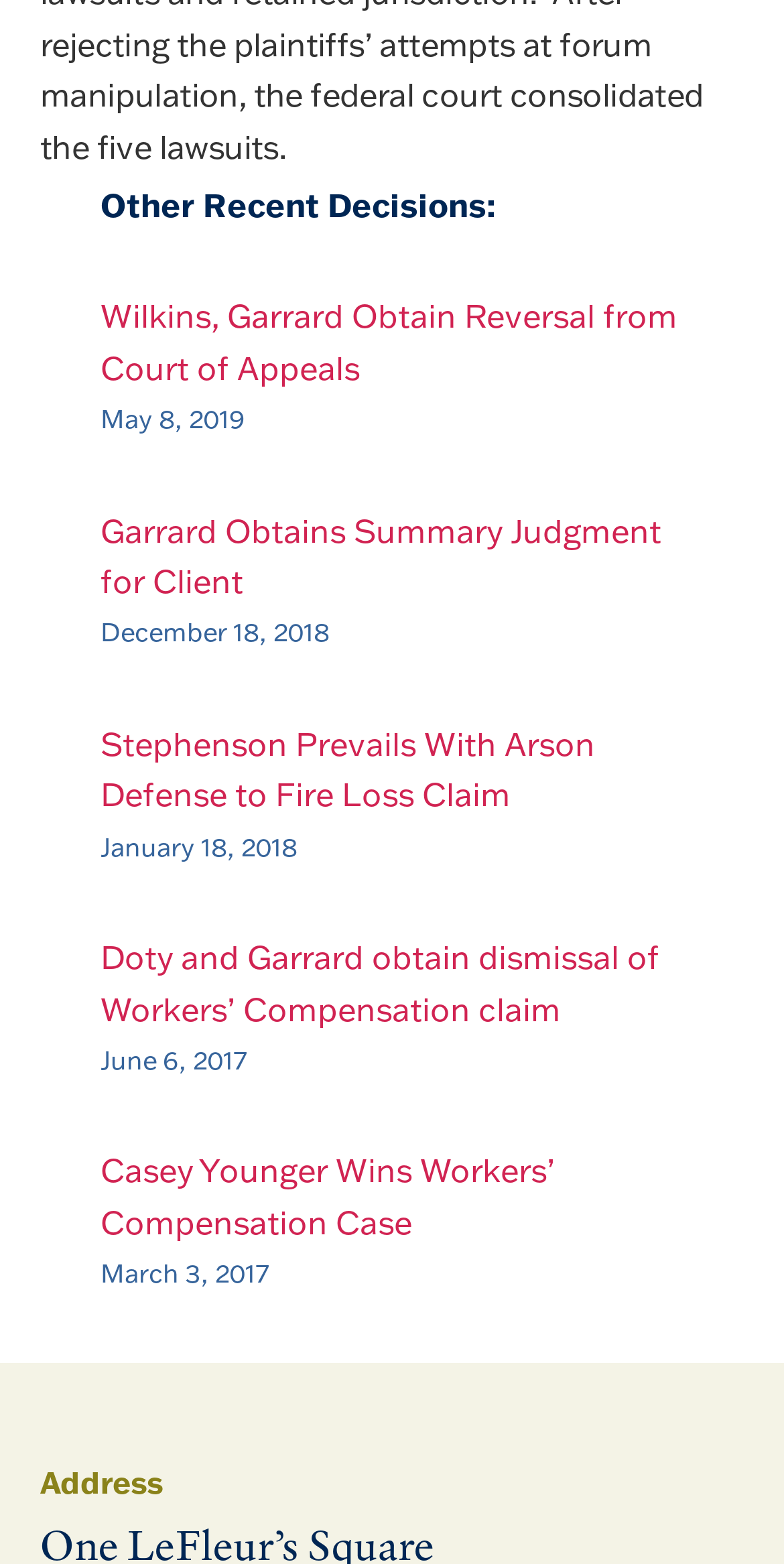Please answer the following query using a single word or phrase: 
What is the title of the first recent decision?

Wilkins, Garrard Obtain Reversal from Court of Appeals